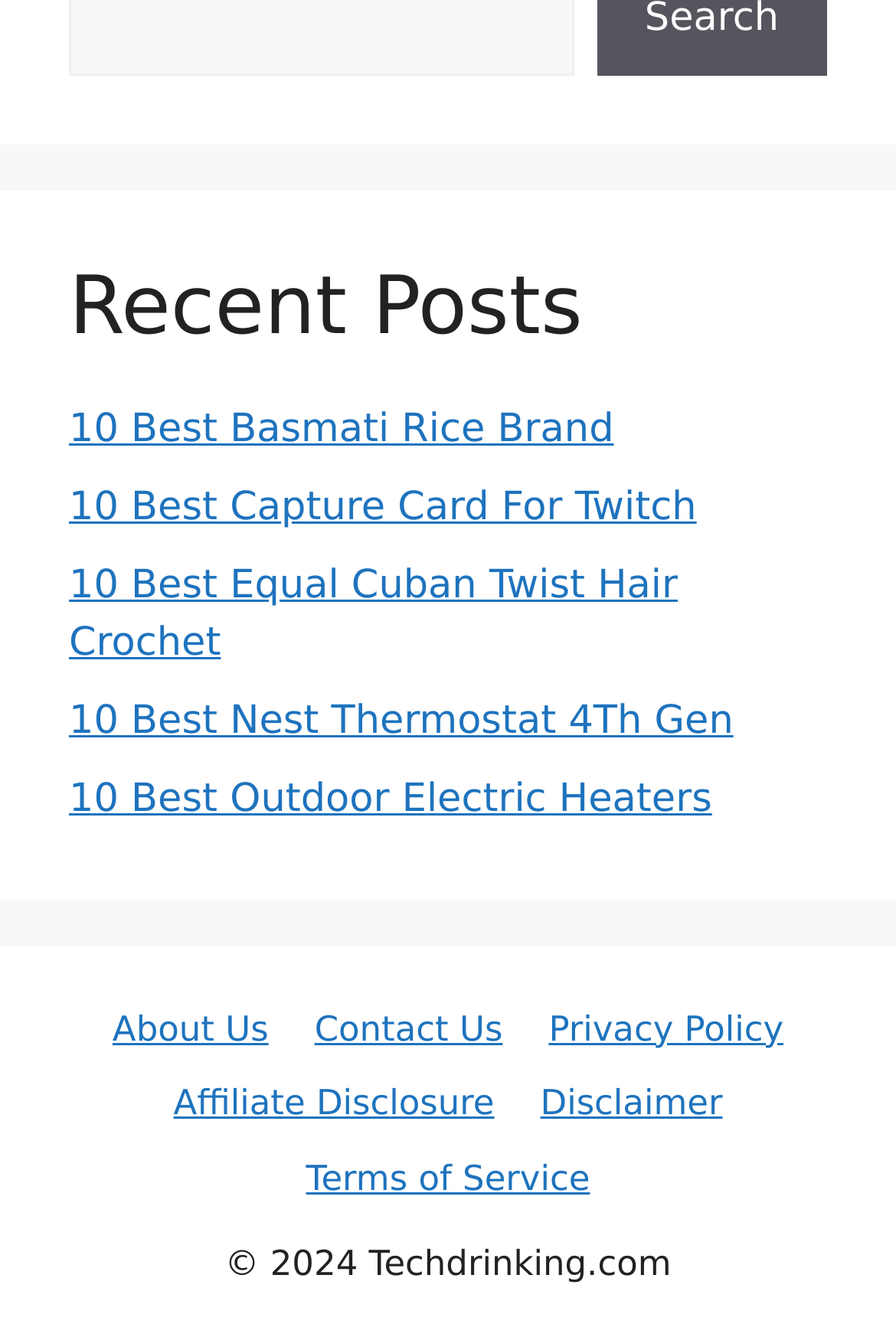What type of content is the webpage primarily focused on?
Craft a detailed and extensive response to the question.

The webpage lists several posts with titles starting with '10 Best', indicating that the webpage is primarily focused on product reviews or recommendations.